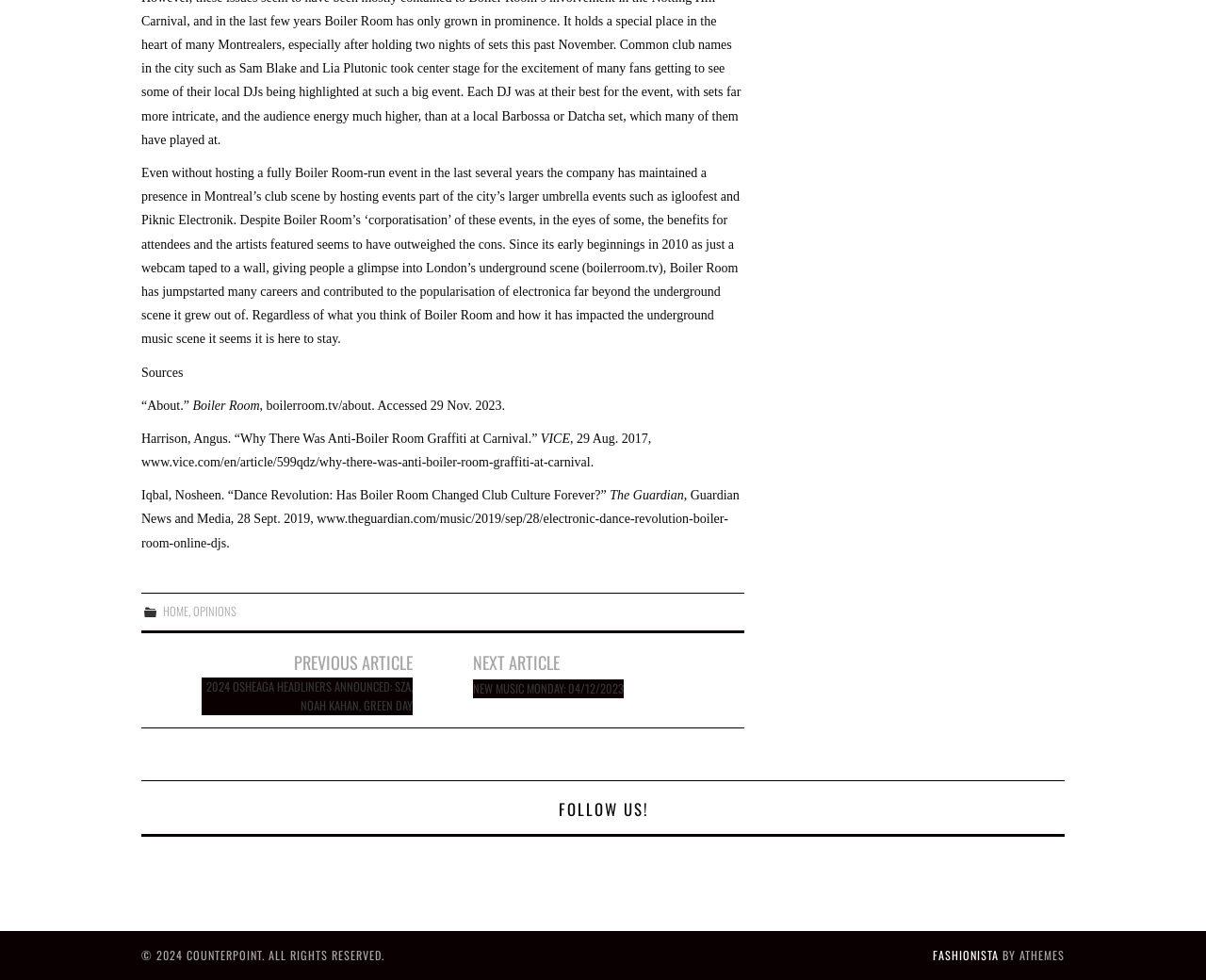What is the name of the event mentioned in the article?
Answer with a single word or phrase, using the screenshot for reference.

Igloofest